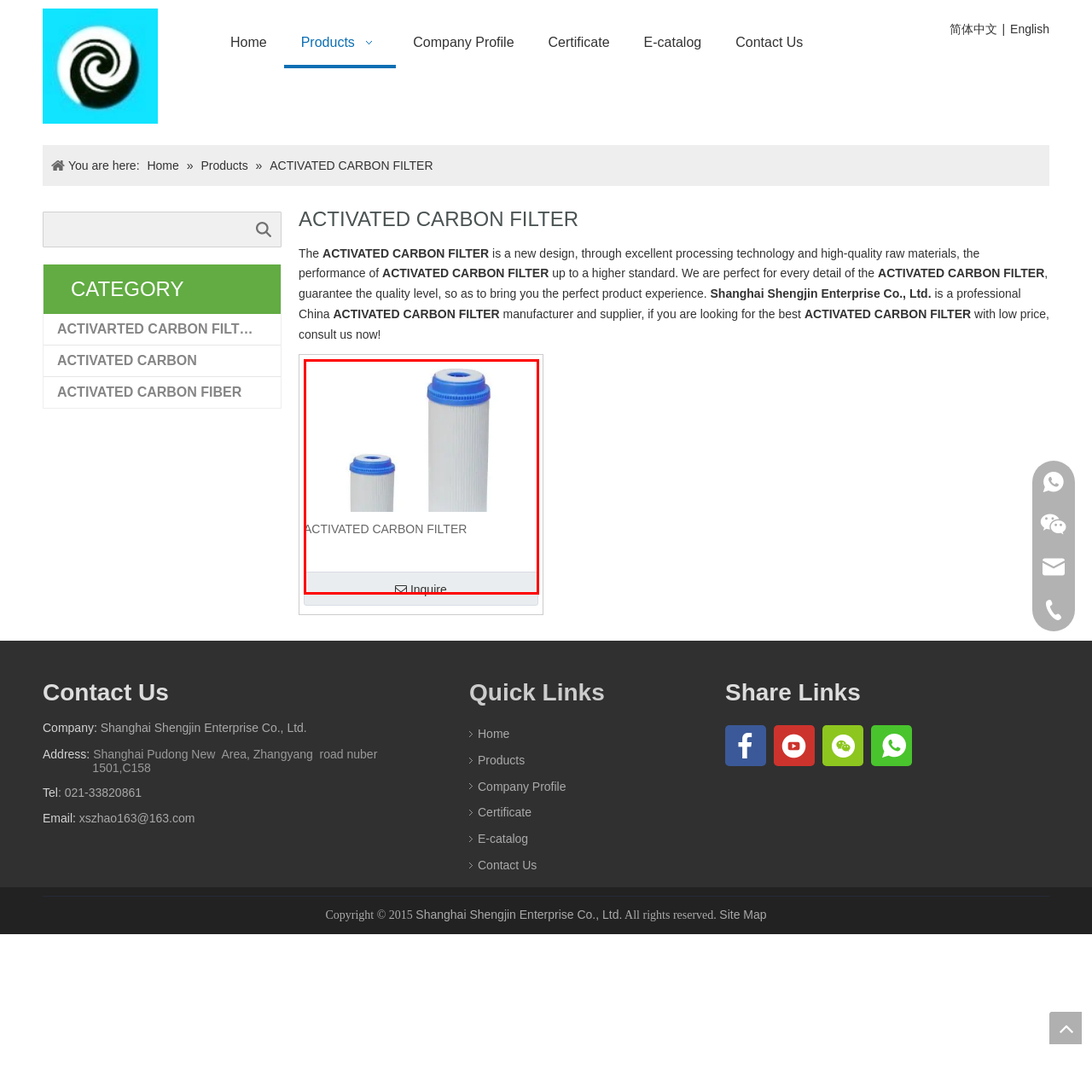Explain thoroughly what is happening in the image that is surrounded by the red box.

This image features two activated carbon filters displayed side by side, showcasing their cylindrical design. The larger filter is designed with a blue top ring, while the smaller filter has a similar blue cap. Activated carbon filters are essential components in various water purification systems, effectively removing impurities and improving water quality. Below the image, there is an "Inquire" button, inviting potential customers to request more information or engage with the manufacturer, Shanghai Shengjin Enterprise Co., Ltd., a noted supplier and manufacturer of activated carbon filters.